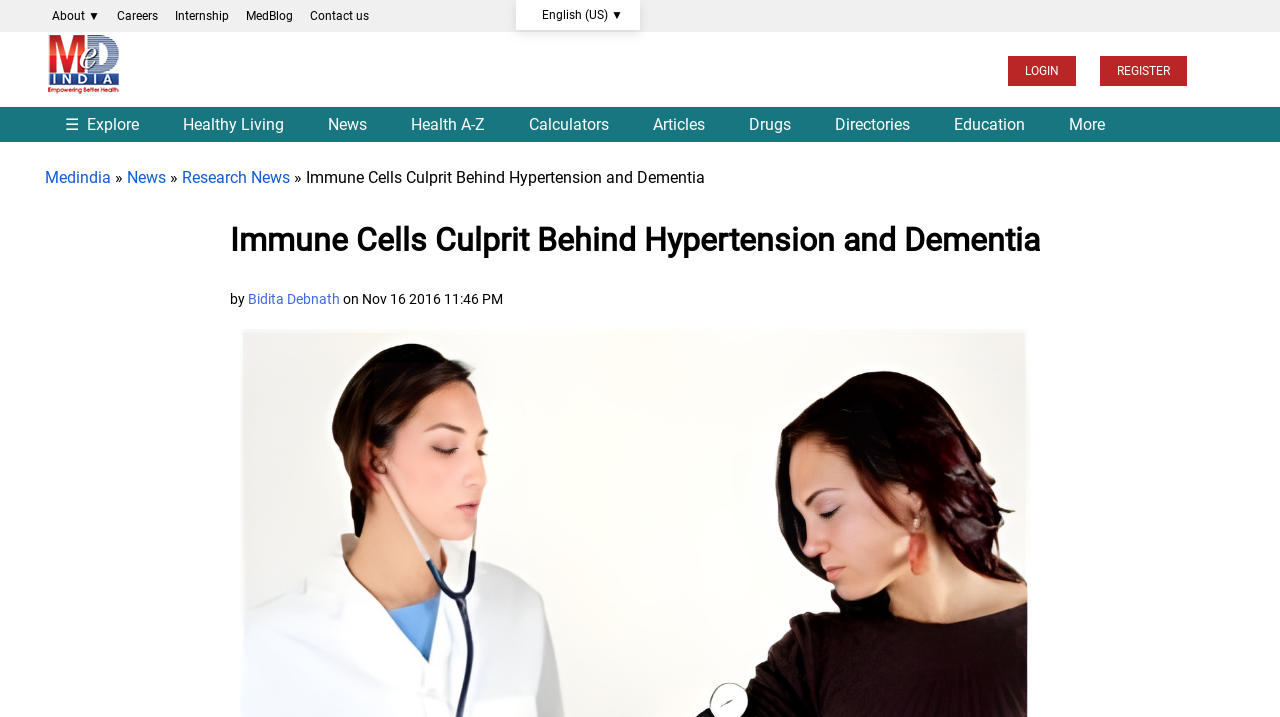From the webpage screenshot, predict the bounding box coordinates (top-left x, top-left y, bottom-right x, bottom-right y) for the UI element described here: English (US) ▼

[0.418, 0.0, 0.492, 0.042]